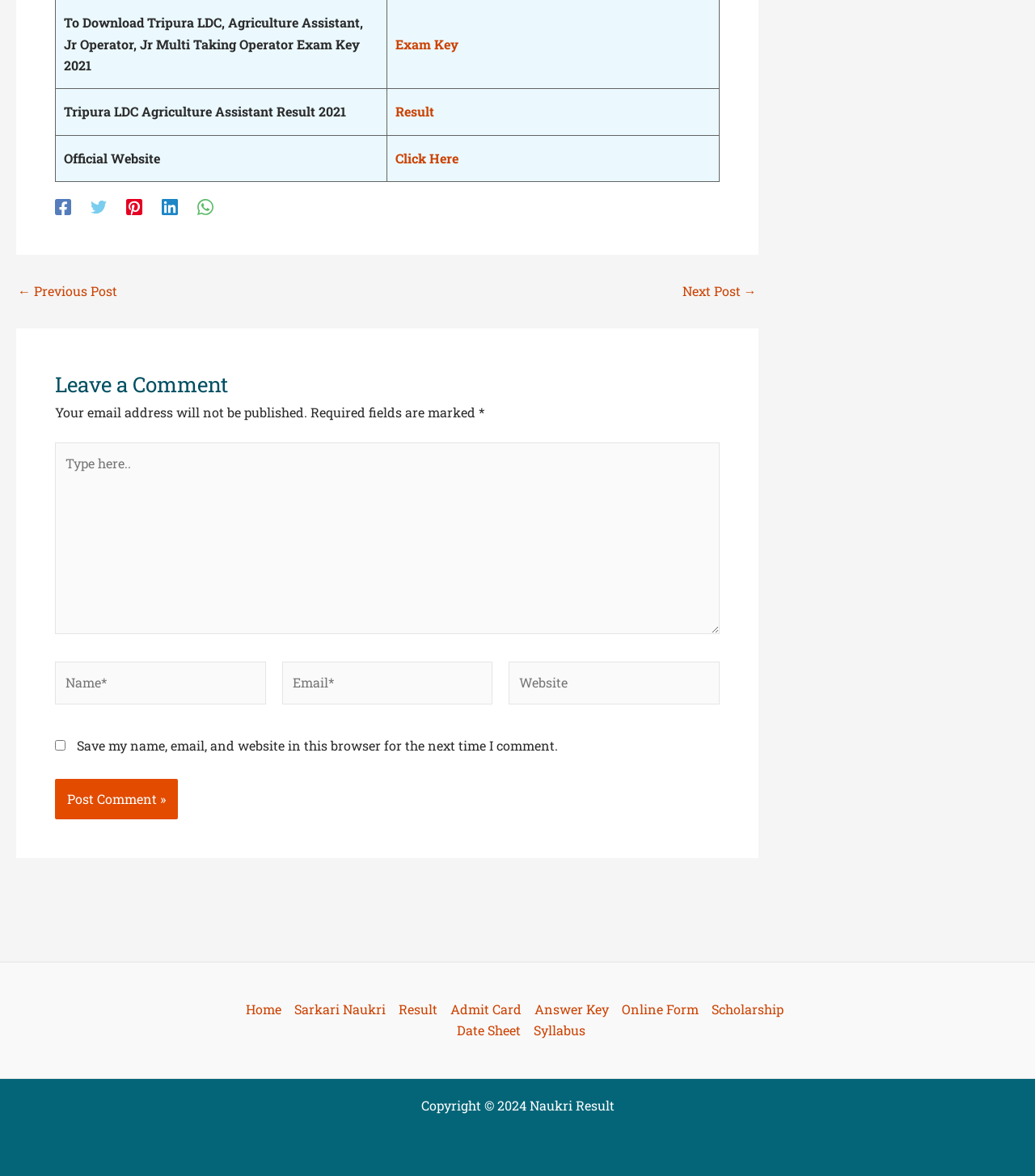Provide a brief response in the form of a single word or phrase:
What are the social media links available?

Facebook, Twitter, Pinterest, Linkedin, WhatsApp